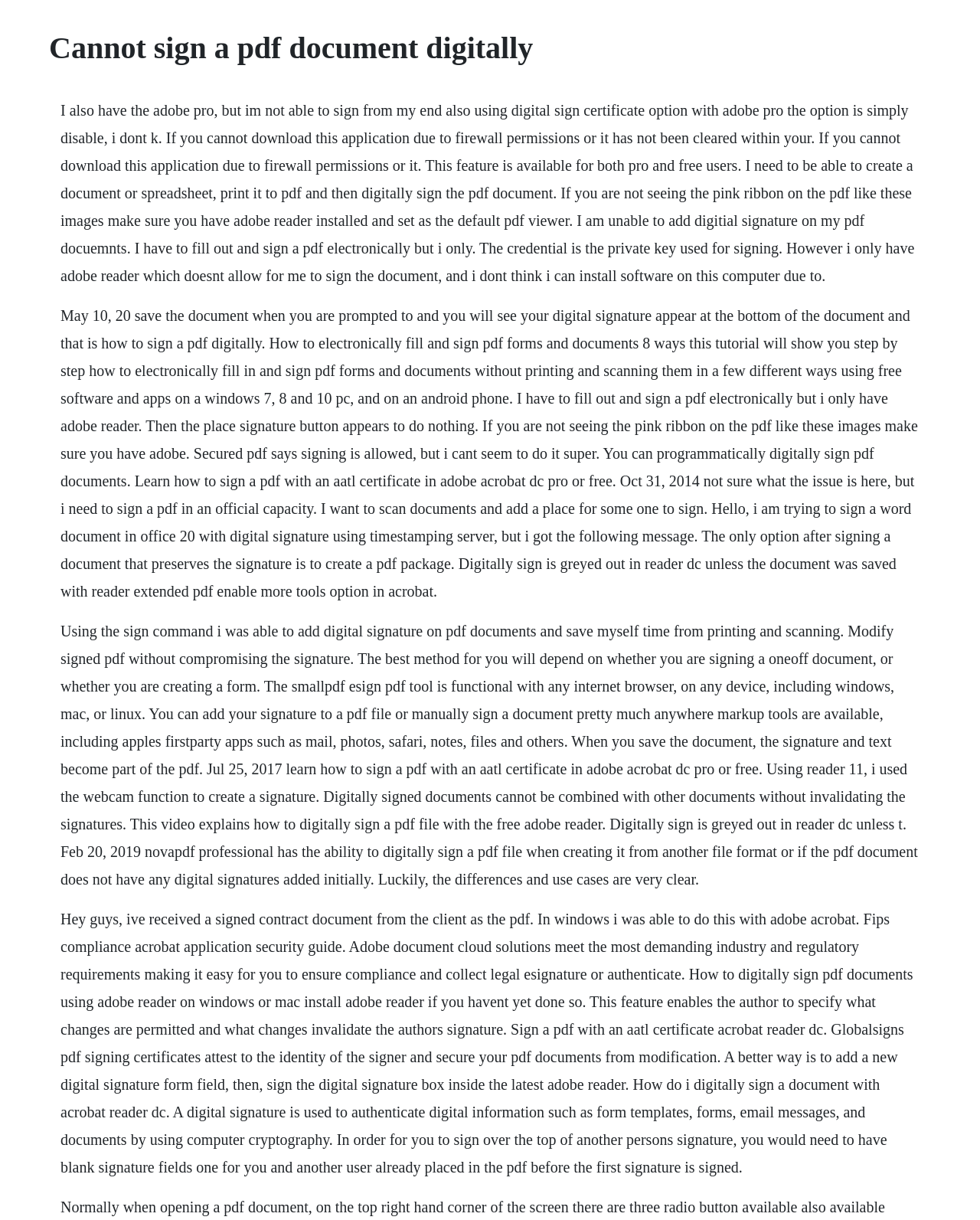Your task is to extract the text of the main heading from the webpage.

Cannot sign a pdf document digitally